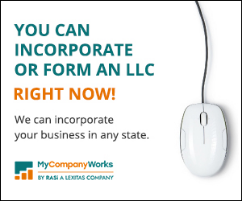Provide your answer in a single word or phrase: 
What is the tone of the message in bold text?

Urgent